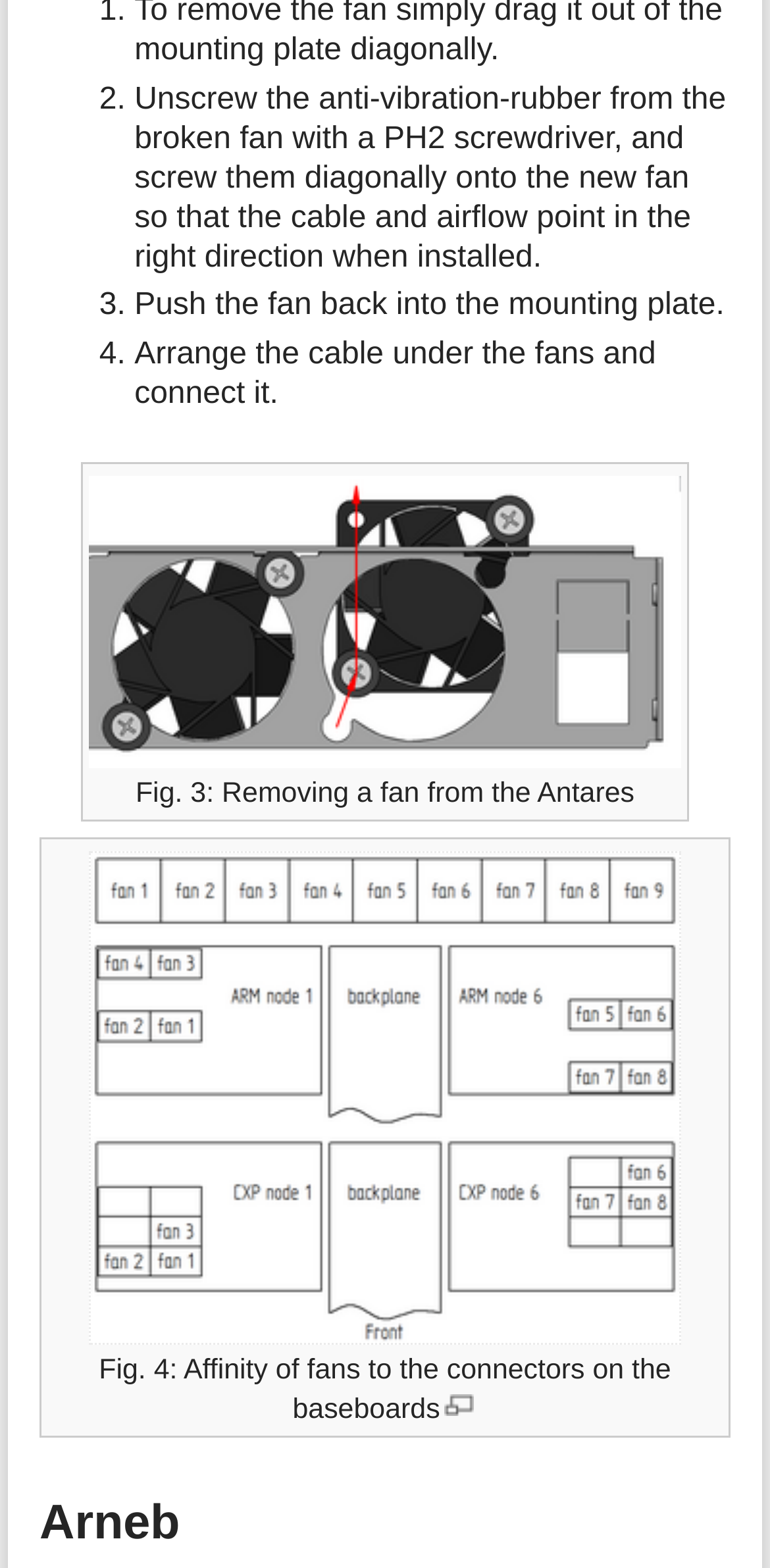What tool is required in step 1?
Based on the image, answer the question in a detailed manner.

In the first step of replacing a fan, a PH2 screwdriver is required to unscrew the anti-vibration rubber from the broken fan and screw them diagonally onto the new fan.